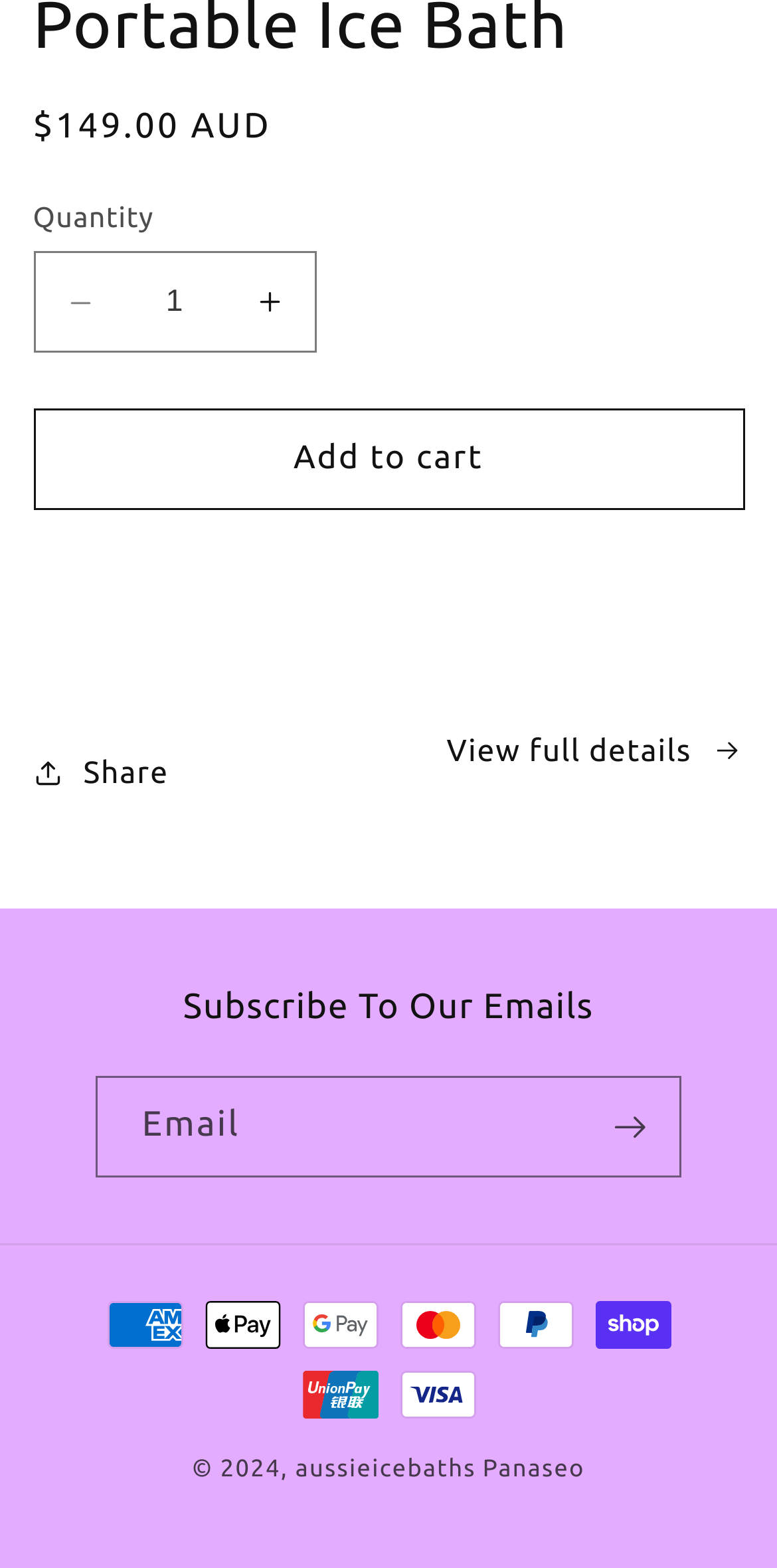Specify the bounding box coordinates of the element's area that should be clicked to execute the given instruction: "Decrease quantity for Portable Ice Bath". The coordinates should be four float numbers between 0 and 1, i.e., [left, top, right, bottom].

[0.045, 0.16, 0.16, 0.225]